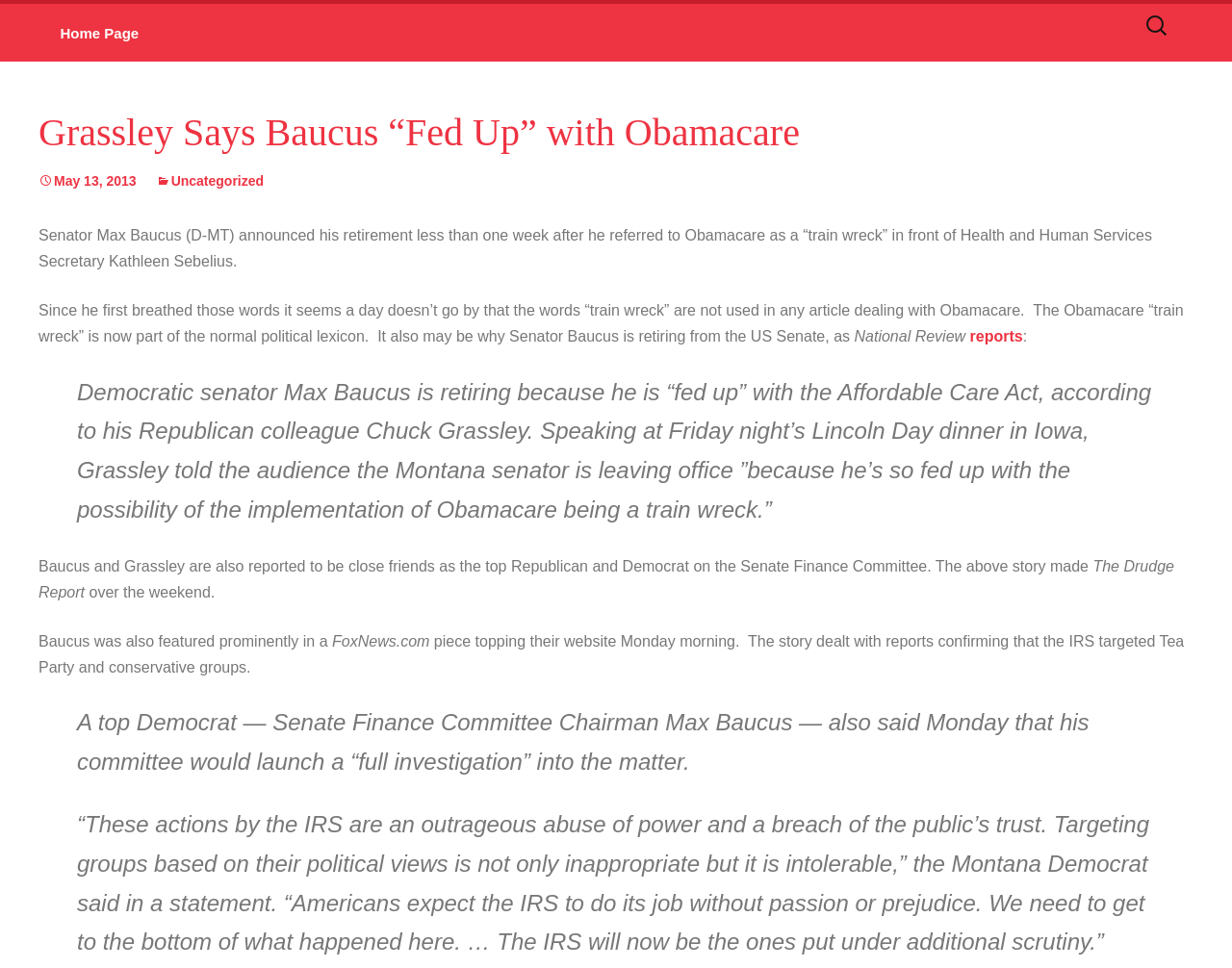Generate a thorough caption that explains the contents of the webpage.

The webpage appears to be a news article or blog post discussing Senator Max Baucus' retirement and his criticism of Obamacare. At the top of the page, there is a link to "Skip to content" and another link to the "Home Page". On the top right, there is a search bar with a label "Search for:".

The main content of the page is divided into sections. The first section has a heading "Grassley Says Baucus “Fed Up” with Obamacare" and a link to the date "May 13, 2013" and a category "Uncategorized". Below this, there is a block of text describing Senator Baucus' announcement of his retirement and his criticism of Obamacare as a "train wreck".

The next section has a blockquote with a quote from Senator Chuck Grassley, stating that Baucus is retiring because he is "fed up" with Obamacare. This is followed by more text discussing the relationship between Baucus and Grassley, and how they are close friends and colleagues on the Senate Finance Committee.

Further down the page, there are more sections of text discussing news articles and reports from National Review, The Drudge Report, and FoxNews.com, all of which are related to Baucus' retirement and the controversy surrounding Obamacare. There is another blockquote with a quote from Baucus, criticizing the IRS for targeting Tea Party and conservative groups.

Overall, the webpage appears to be a news article or blog post discussing the politics surrounding Obamacare and Senator Baucus' retirement.